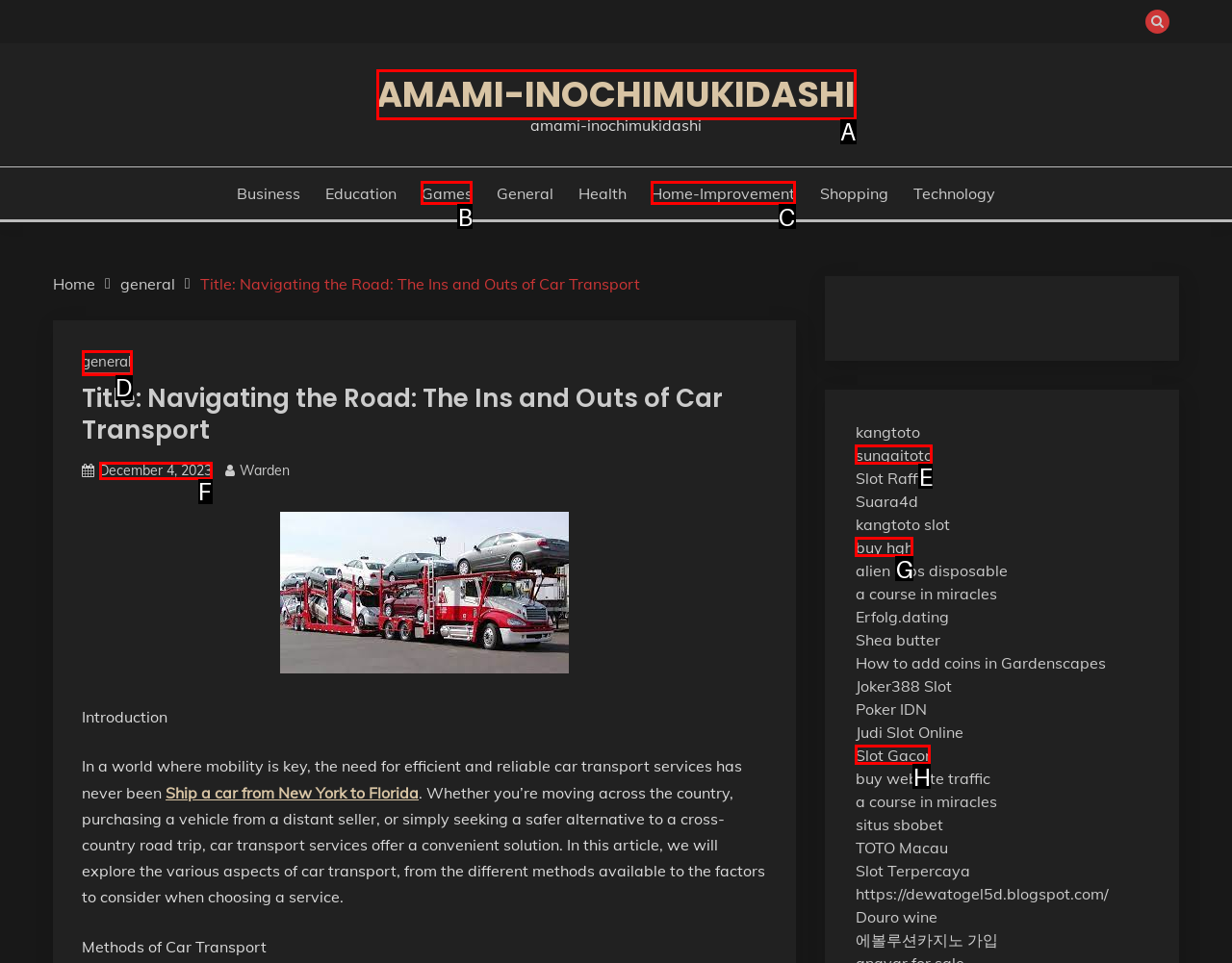Using the provided description: December 4, 2023December 4, 2023, select the most fitting option and return its letter directly from the choices.

F